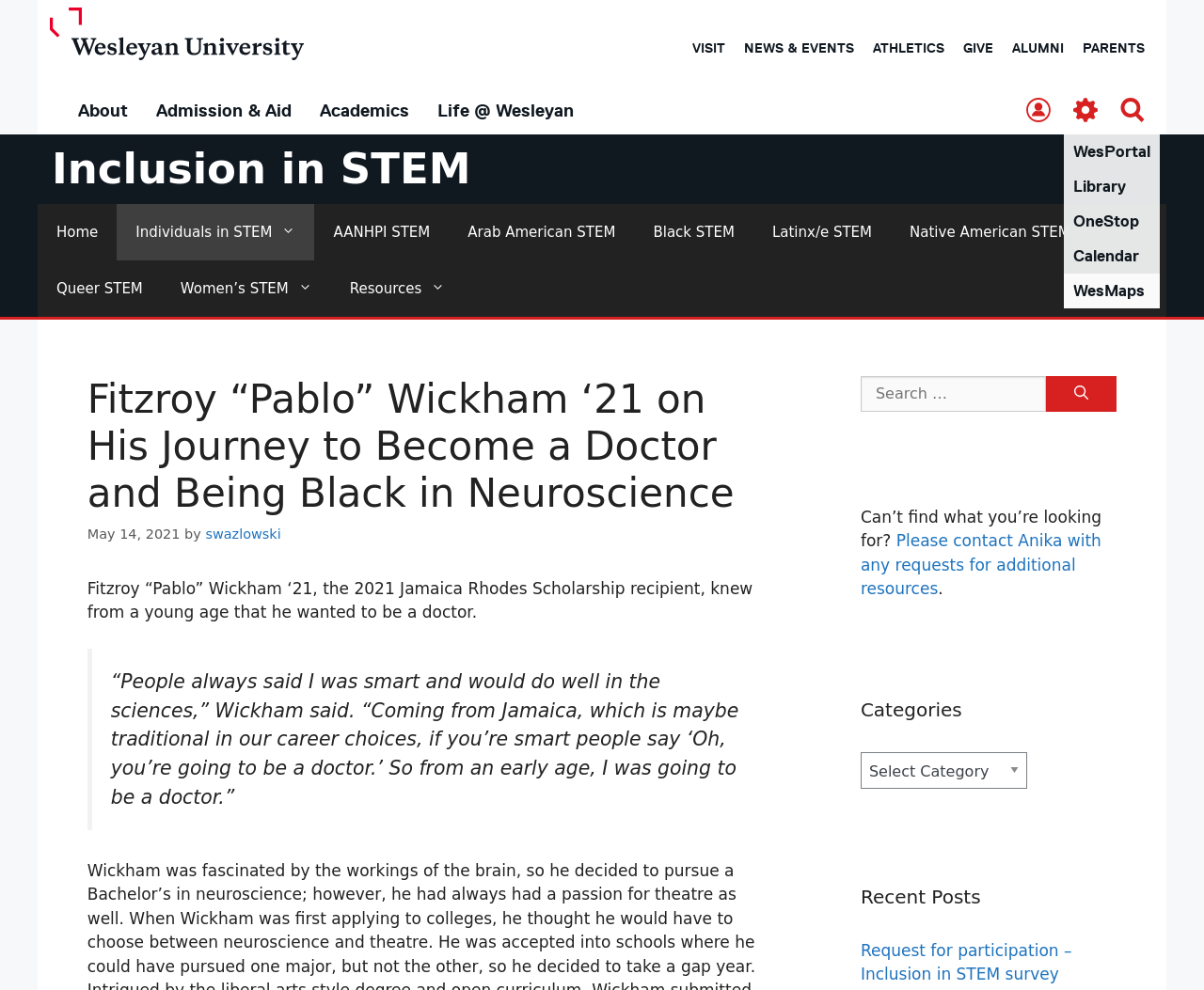What is the date of the article?
Based on the screenshot, provide your answer in one word or phrase.

May 14, 2021